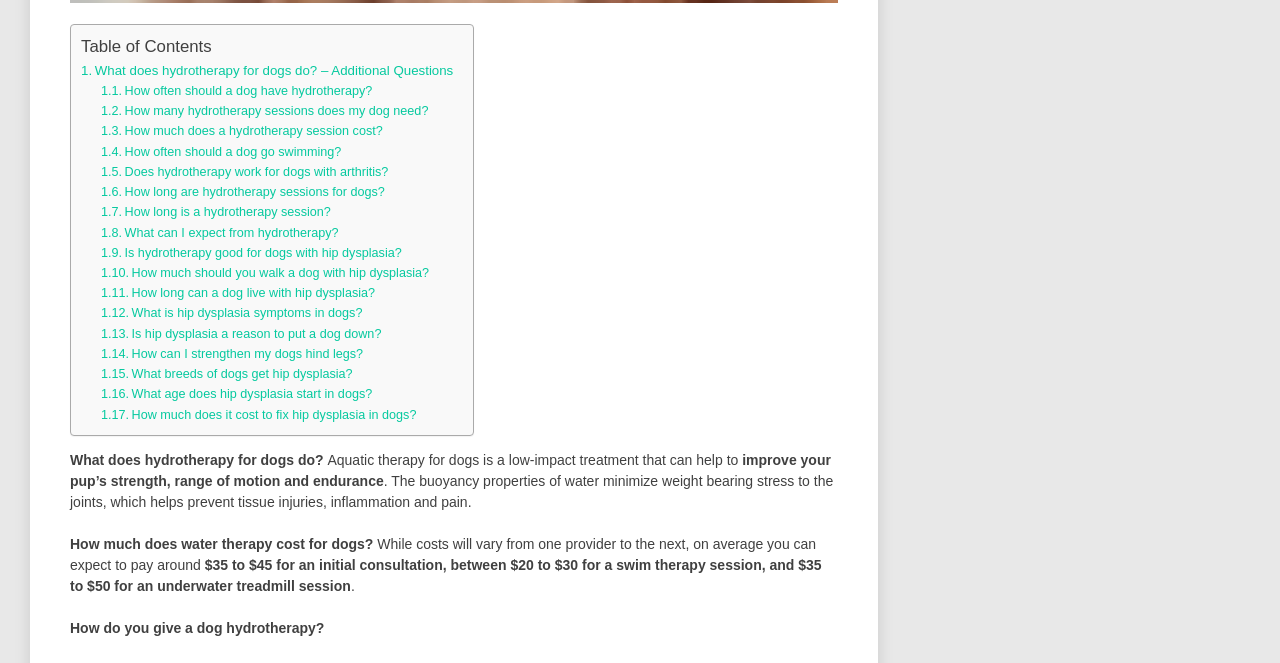How much does an initial consultation for dog hydrotherapy cost?
Using the information presented in the image, please offer a detailed response to the question.

The webpage mentions that the cost of an initial consultation for dog hydrotherapy varies from one provider to another, but on average, it costs around $35 to $45. This information is provided in the static text element that says '...you can expect to pay around $35 to $45 for an initial consultation...'.